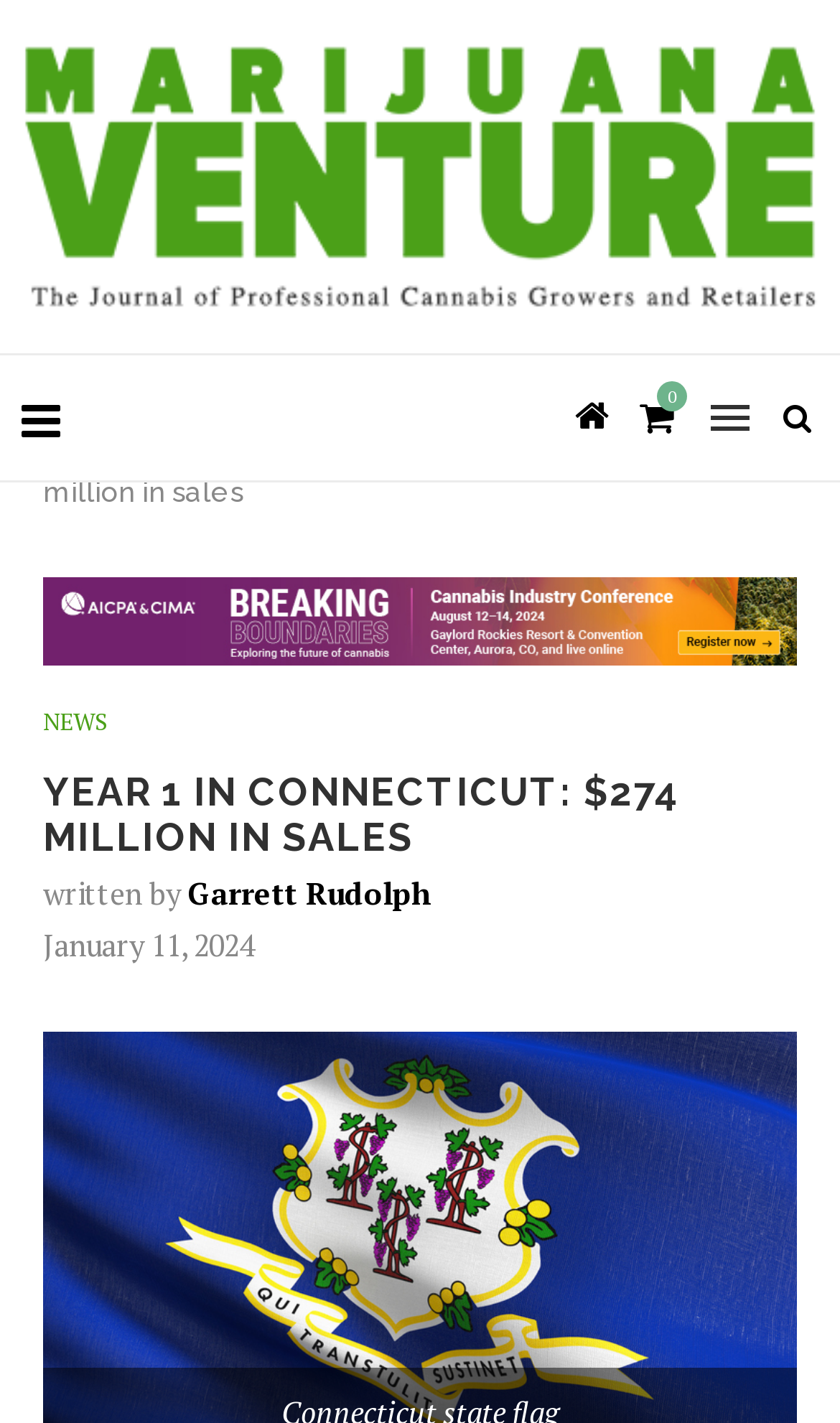What is the name of the website?
Please provide a comprehensive answer based on the information in the image.

The answer can be found in the top-left corner of the webpage, where the logo of the website is located. The logo is an image with the text 'Marijuana Venture' written on it.